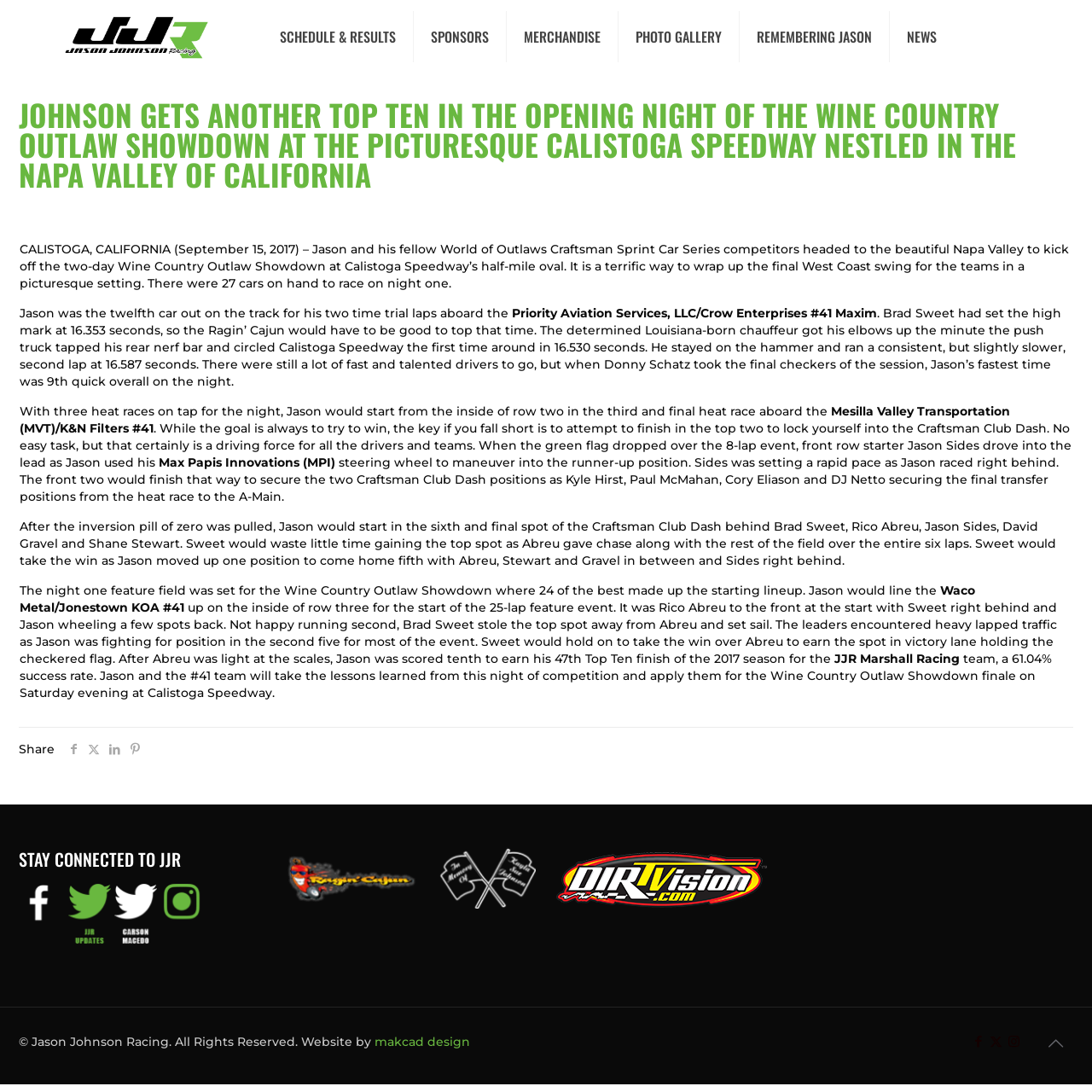What is the name of the speedway mentioned in the article?
Using the image as a reference, give a one-word or short phrase answer.

Calistoga Speedway